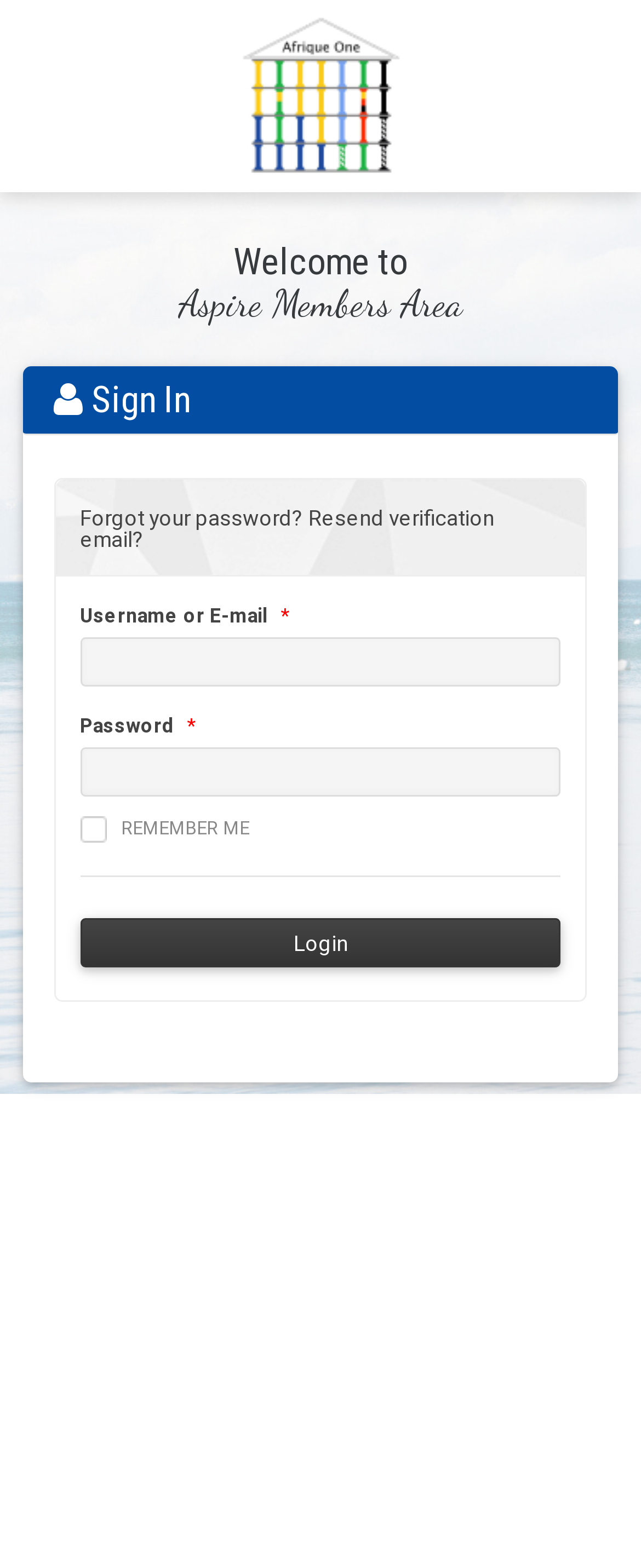Please provide the bounding box coordinates for the element that needs to be clicked to perform the instruction: "Click on Login". The coordinates must consist of four float numbers between 0 and 1, formatted as [left, top, right, bottom].

[0.125, 0.586, 0.875, 0.617]